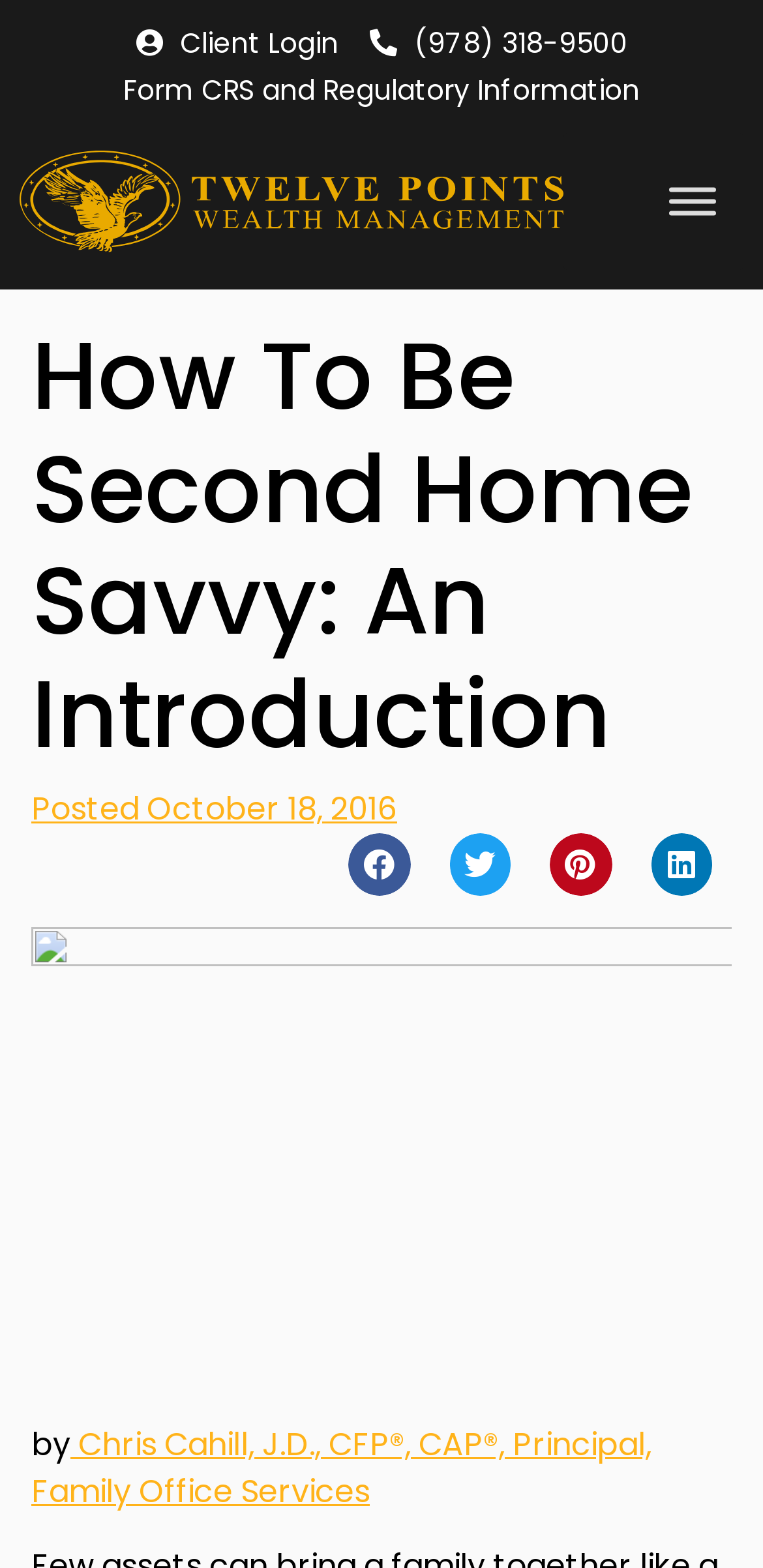Identify the bounding box coordinates of the clickable region to carry out the given instruction: "Toggle the menu".

[0.877, 0.12, 0.938, 0.137]